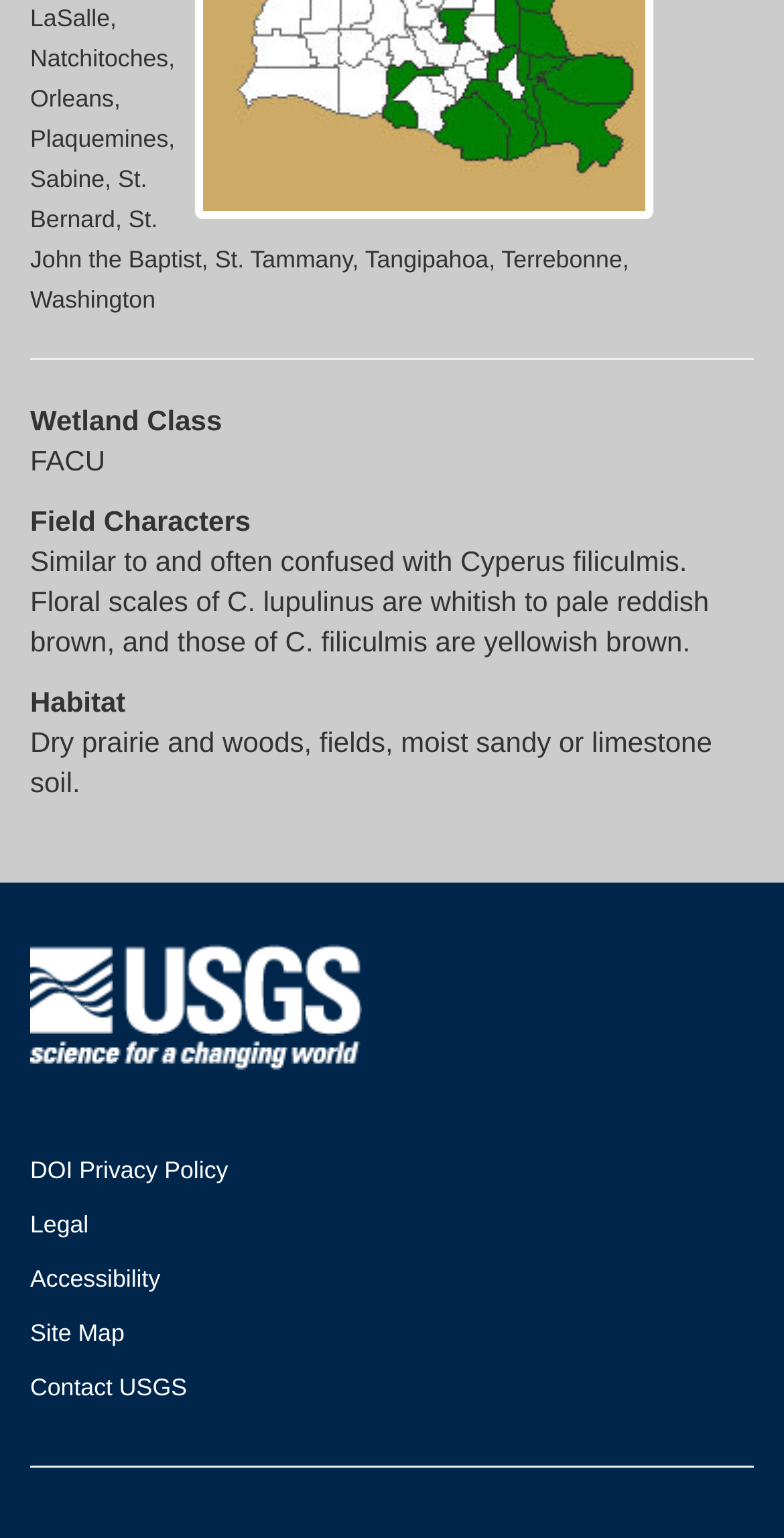What is the habitat of the described plant?
Please provide a full and detailed response to the question.

The answer can be found in the StaticText element with the text 'Habitat' followed by 'Dry prairie and woods, fields, moist sandy or limestone soil.', which suggests that the habitat of the described plant is dry prairie and woods.